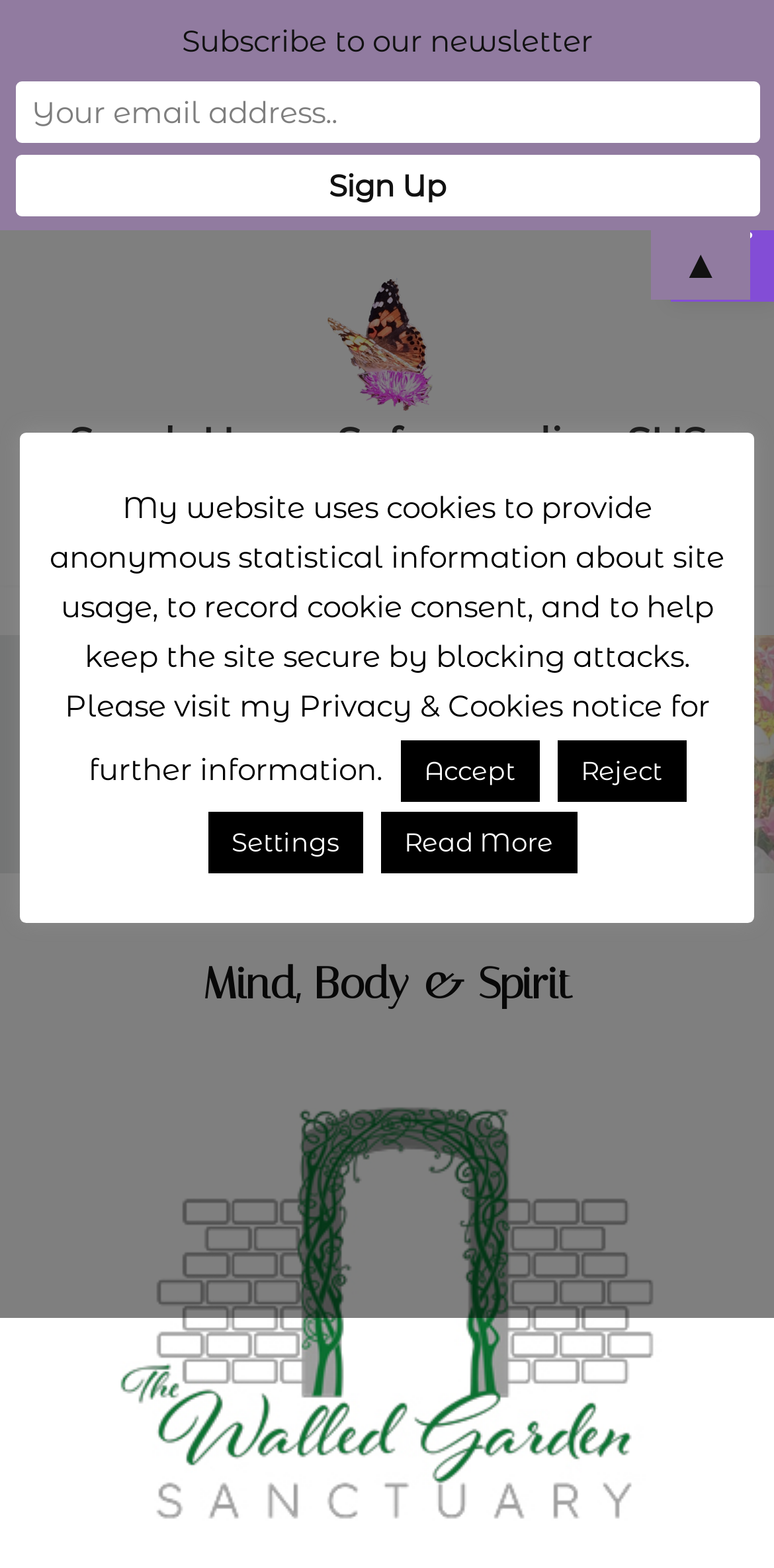What is the function of the 'Navigation Menu' button?
We need a detailed and exhaustive answer to the question. Please elaborate.

The button is labeled 'Navigation Menu' and has an 'expanded' property set to False, suggesting that it can be clicked to expand the menu.